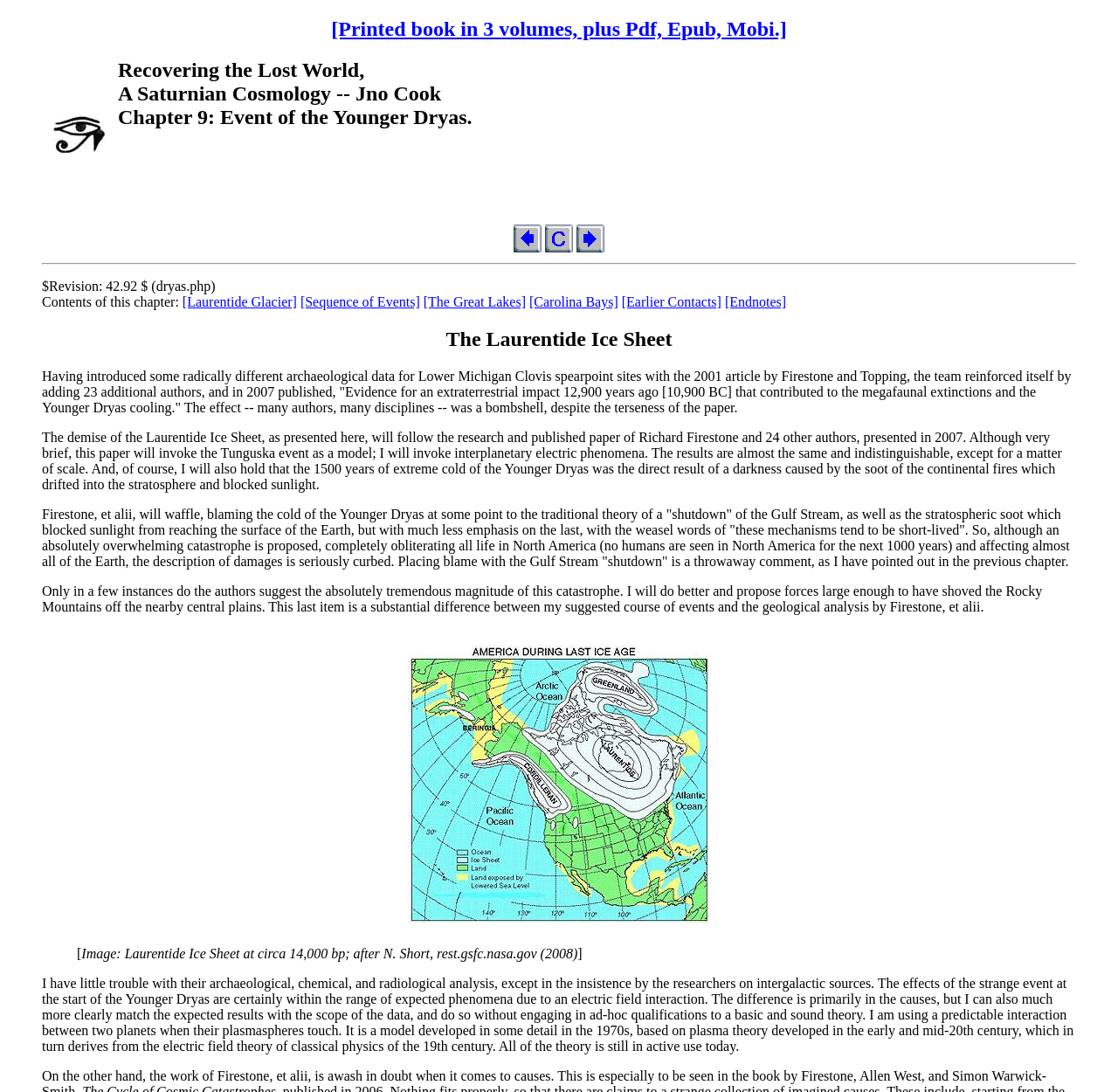What is the chapter title?
Look at the image and respond with a single word or a short phrase.

Chapter 9: Event of the Younger Dryas